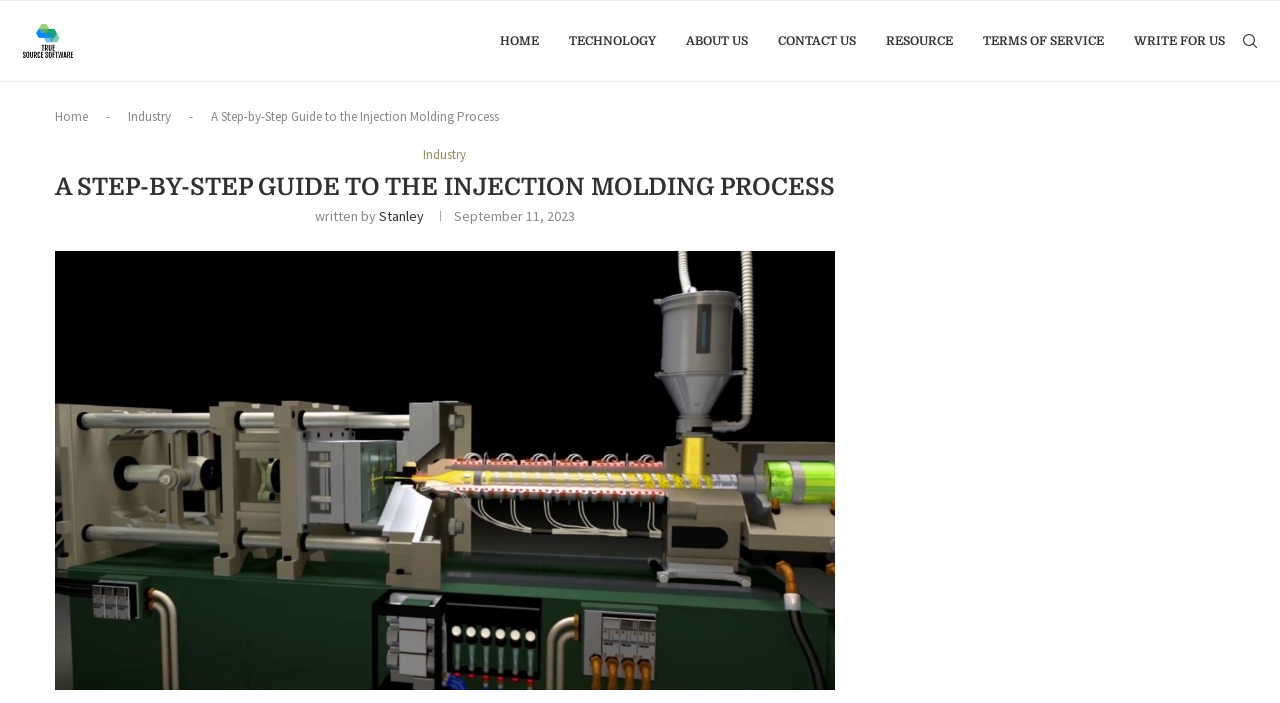Kindly determine the bounding box coordinates for the clickable area to achieve the given instruction: "visit resource page".

[0.692, 0.001, 0.745, 0.115]